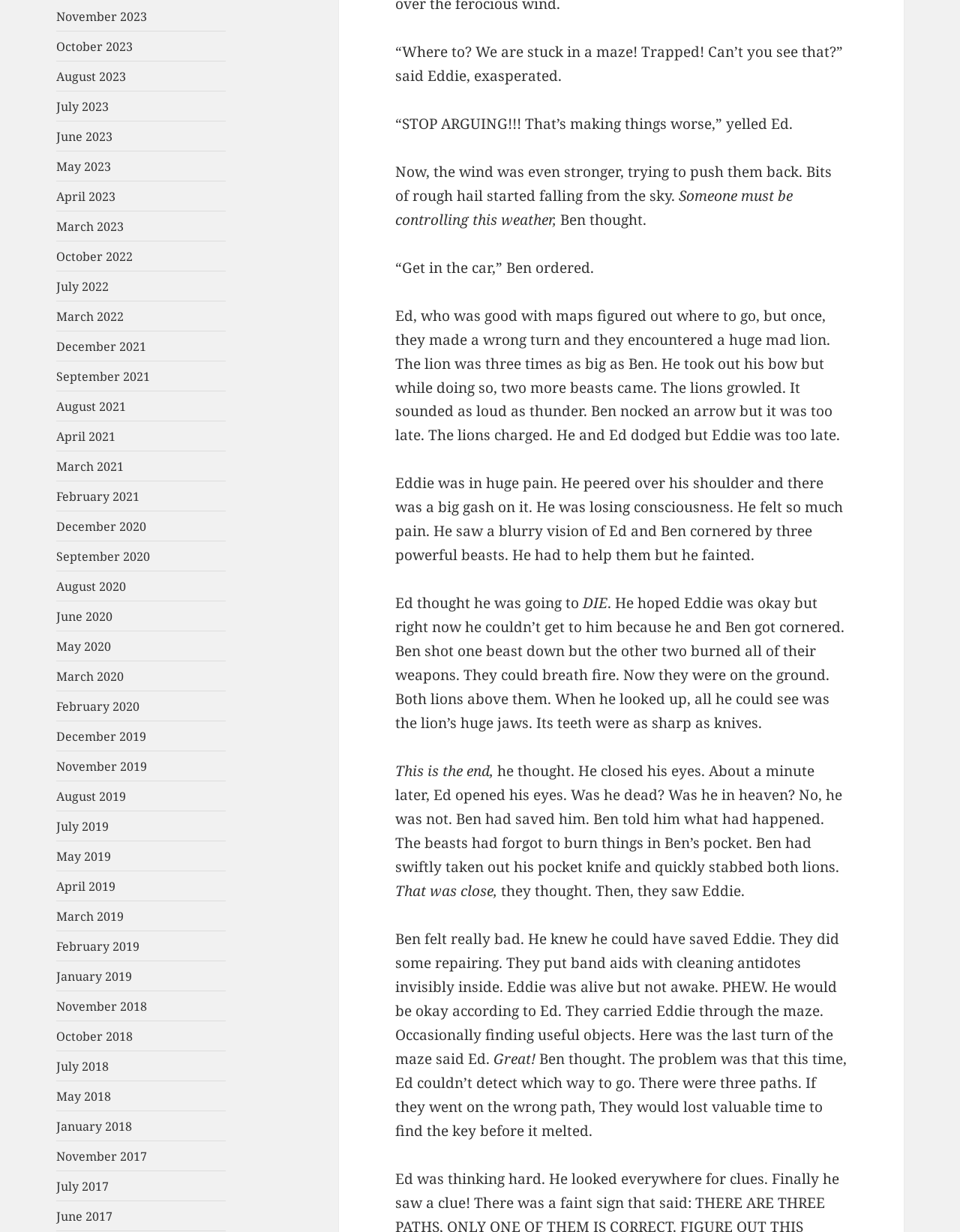Provide the bounding box coordinates of the HTML element described by the text: "April 2021". The coordinates should be in the format [left, top, right, bottom] with values between 0 and 1.

[0.059, 0.347, 0.121, 0.361]